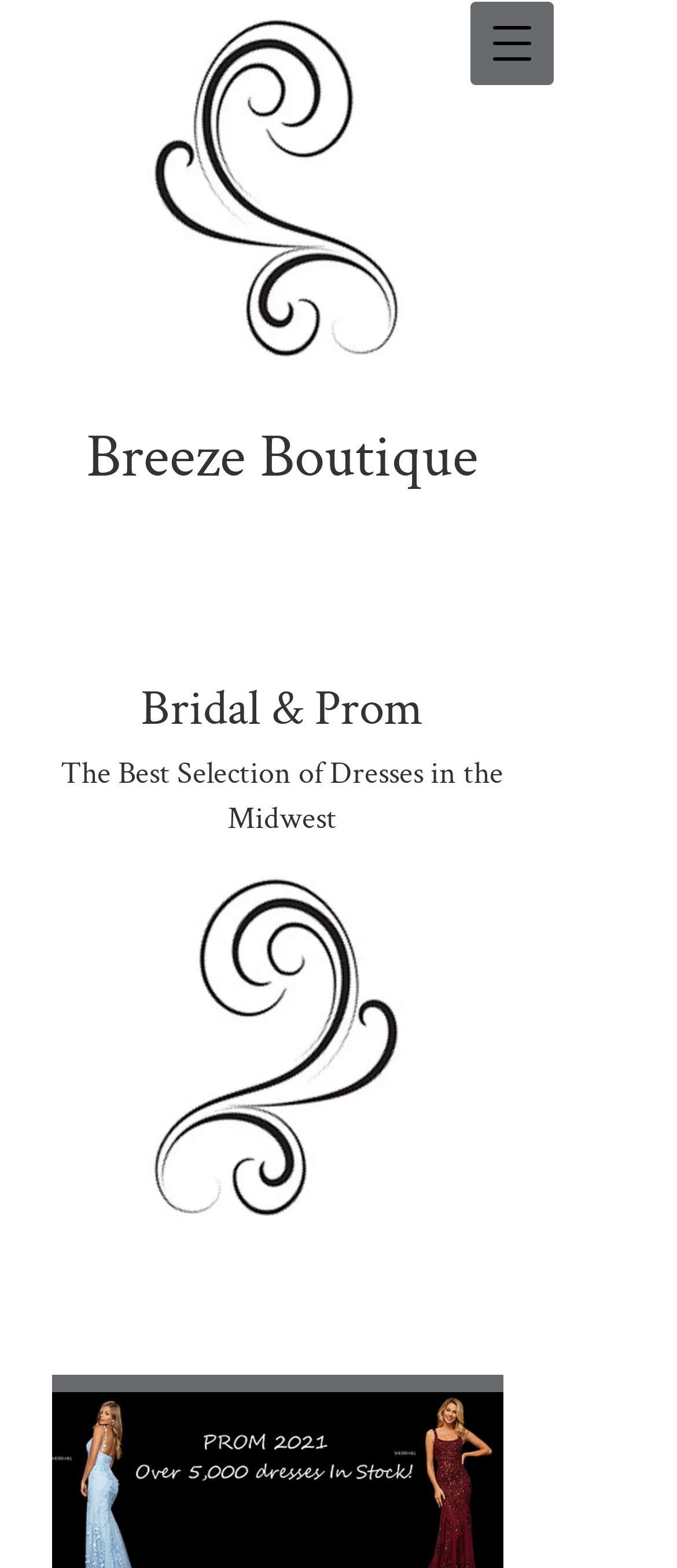Identify the bounding box coordinates for the UI element mentioned here: "View Testimonials". Provide the coordinates as four float values between 0 and 1, i.e., [left, top, right, bottom].

None